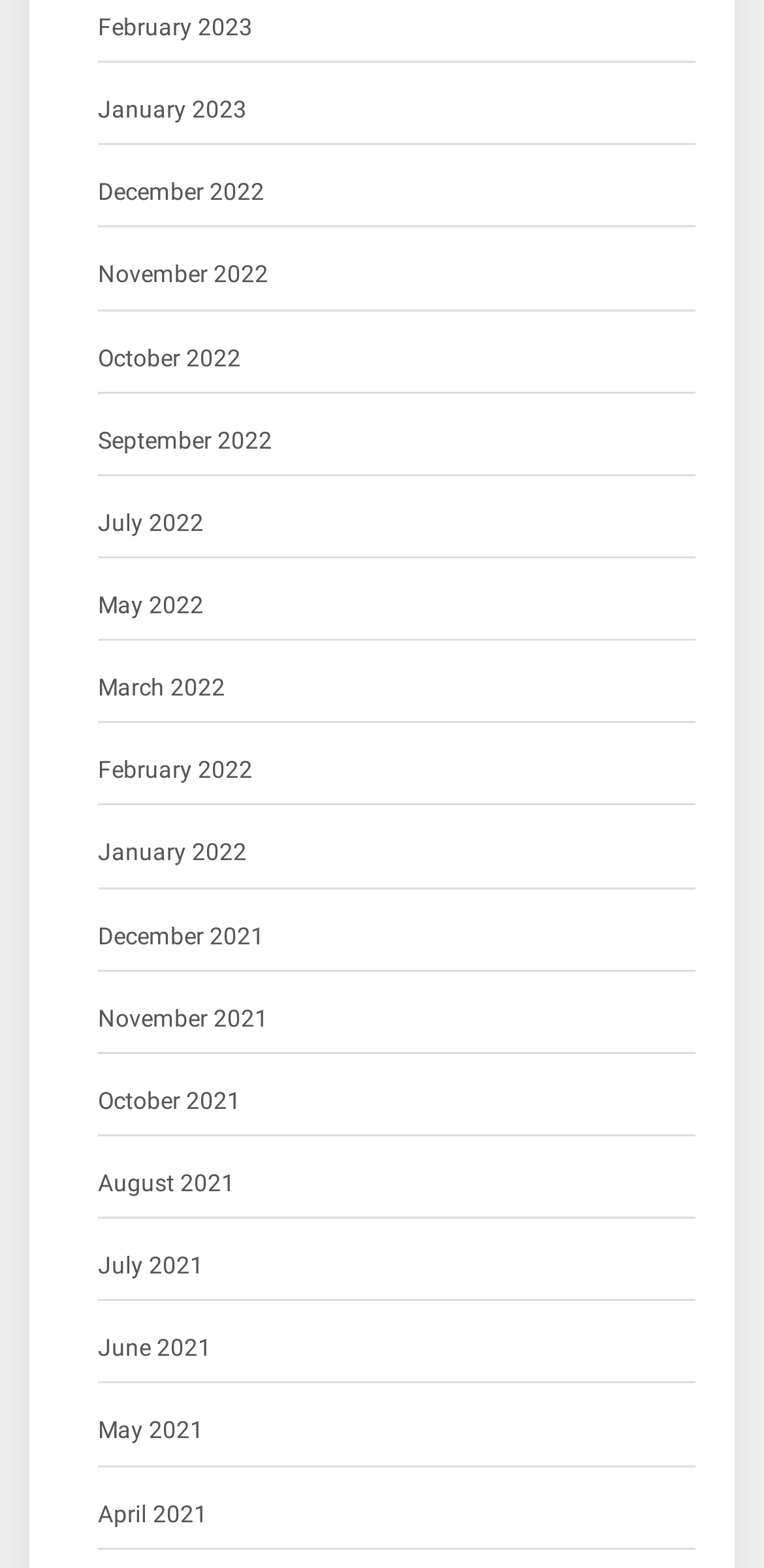Please reply to the following question with a single word or a short phrase:
How many links are there in total?

23